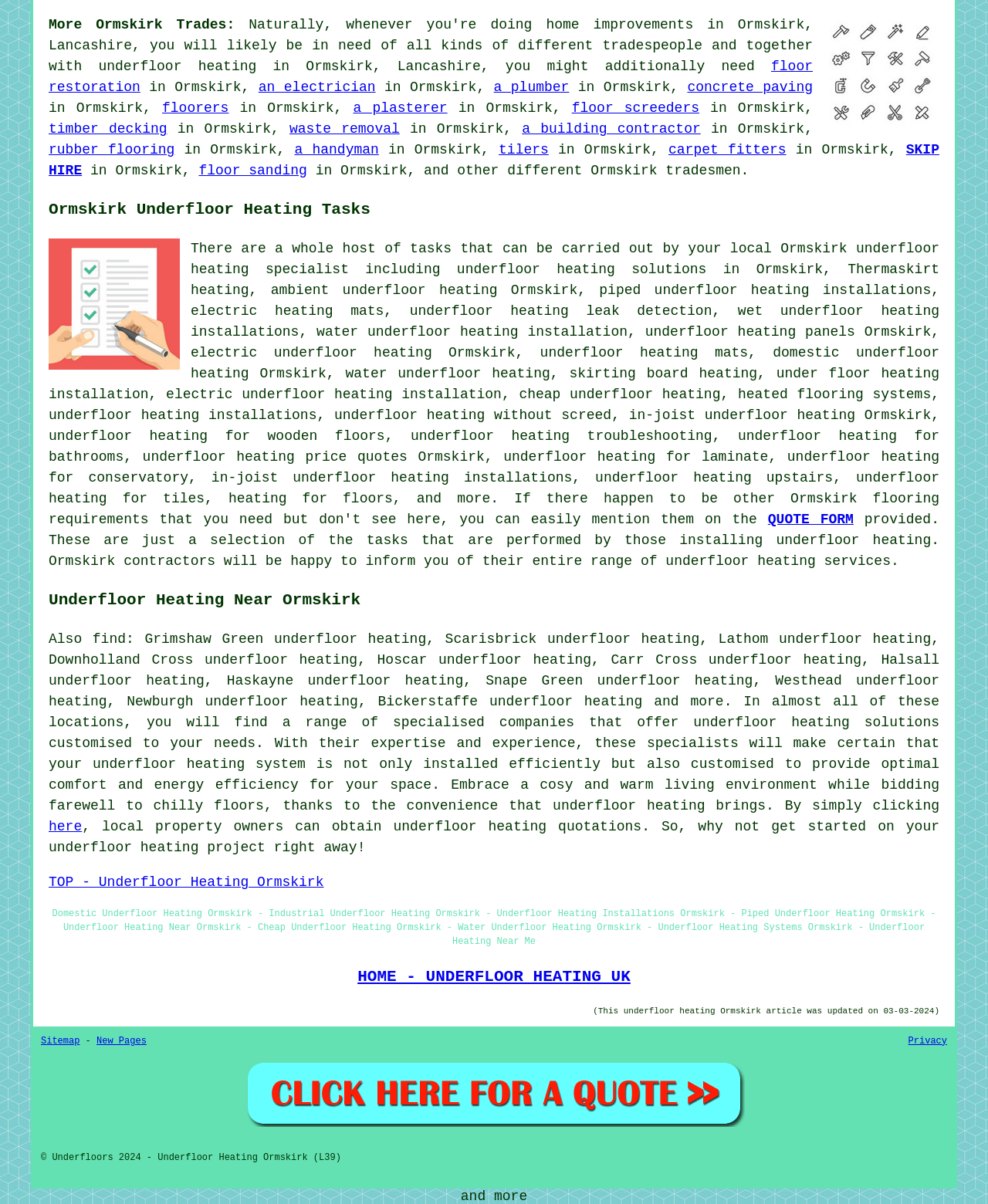Find the UI element described as: "a plumber" and predict its bounding box coordinates. Ensure the coordinates are four float numbers between 0 and 1, [left, top, right, bottom].

[0.5, 0.066, 0.576, 0.079]